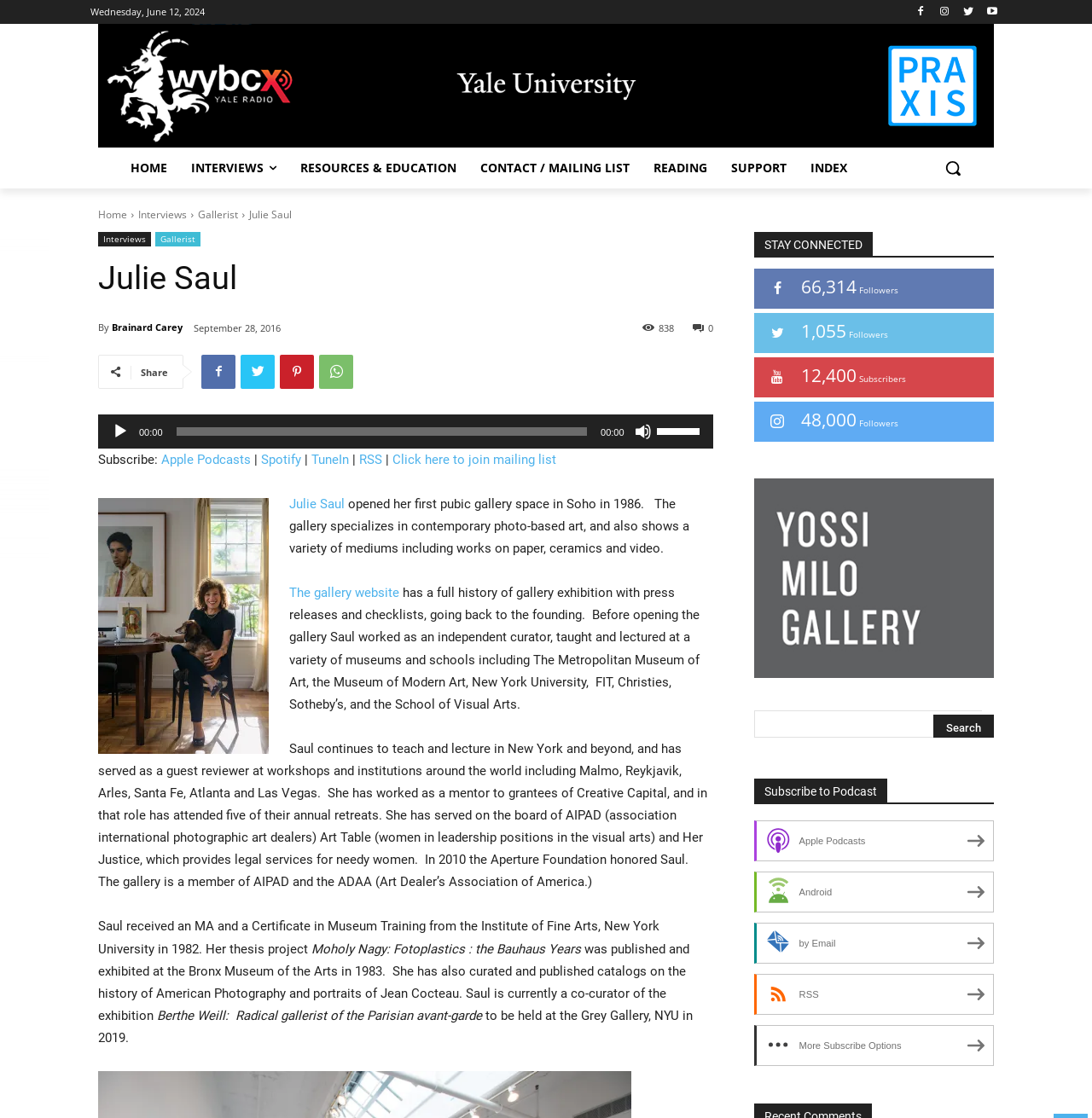Respond to the question below with a single word or phrase:
What is the current date displayed on the webpage?

Wednesday, June 12, 2024